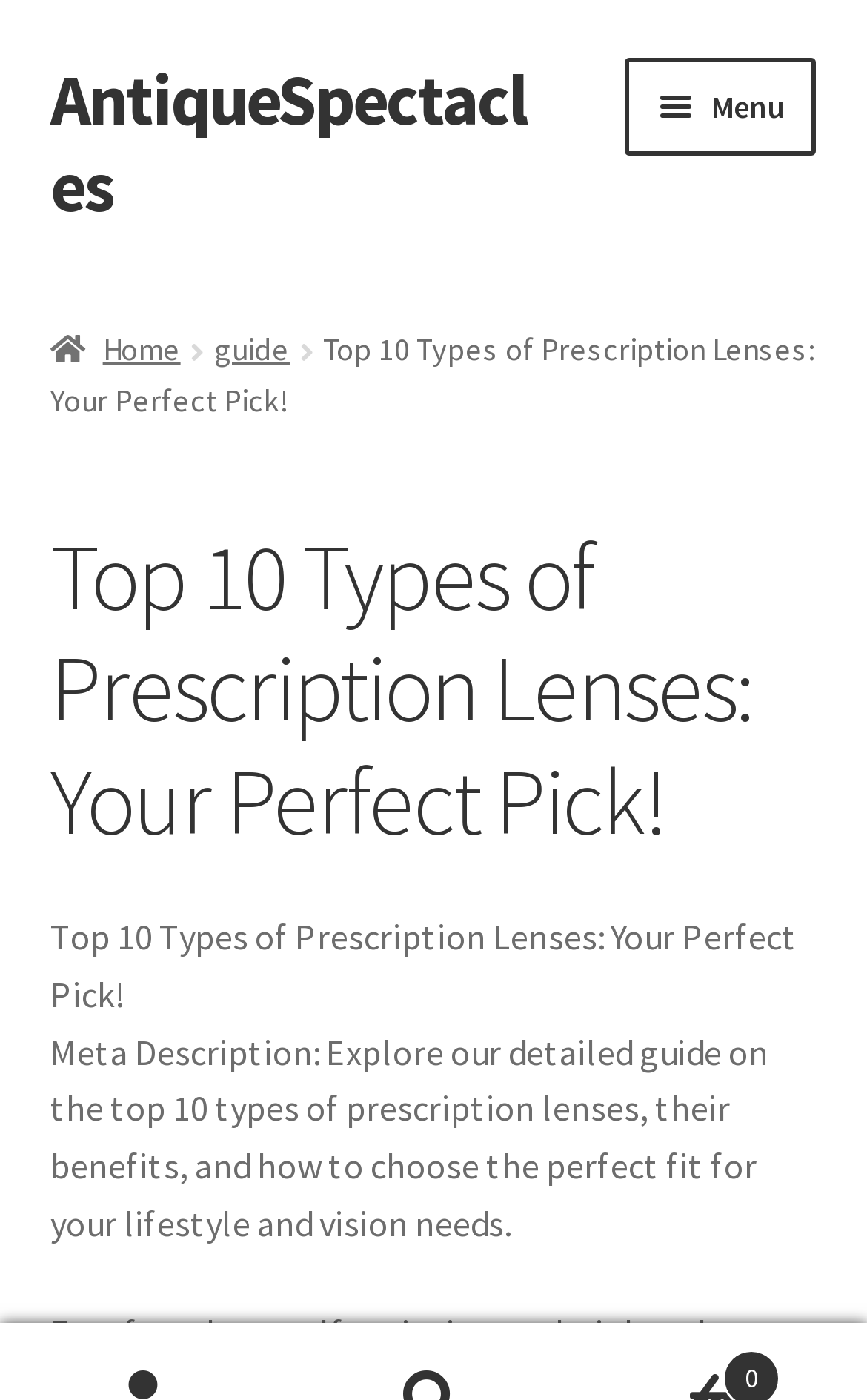Please identify the bounding box coordinates of the element that needs to be clicked to execute the following command: "read the ultimate guide to popular glasses styles". Provide the bounding box using four float numbers between 0 and 1, formatted as [left, top, right, bottom].

[0.116, 0.421, 0.942, 0.548]